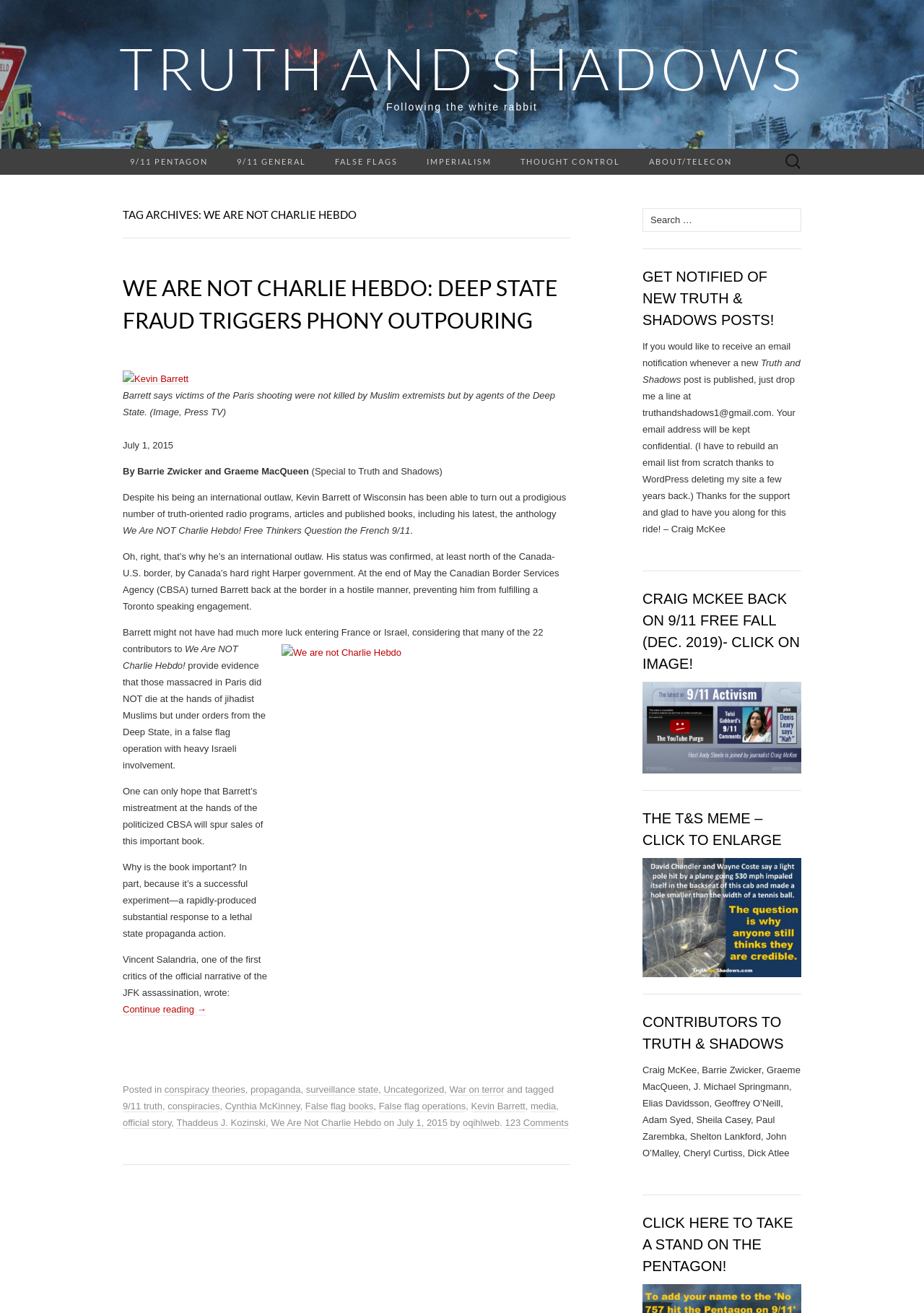Find the primary header on the webpage and provide its text.

TAG ARCHIVES: WE ARE NOT CHARLIE HEBDO